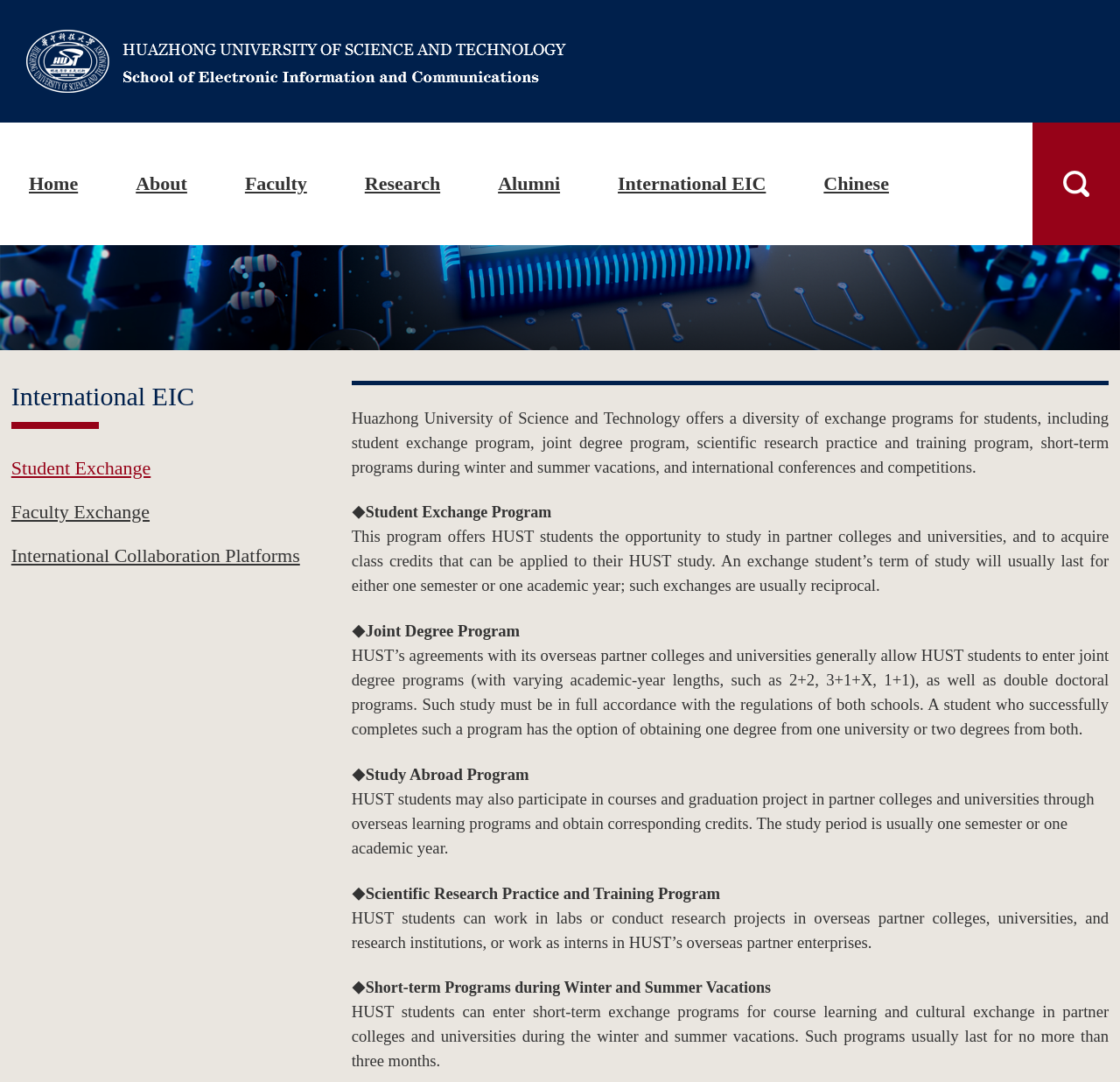Please mark the clickable region by giving the bounding box coordinates needed to complete this instruction: "Click the 'Student Exchange' link".

[0.01, 0.422, 0.135, 0.443]